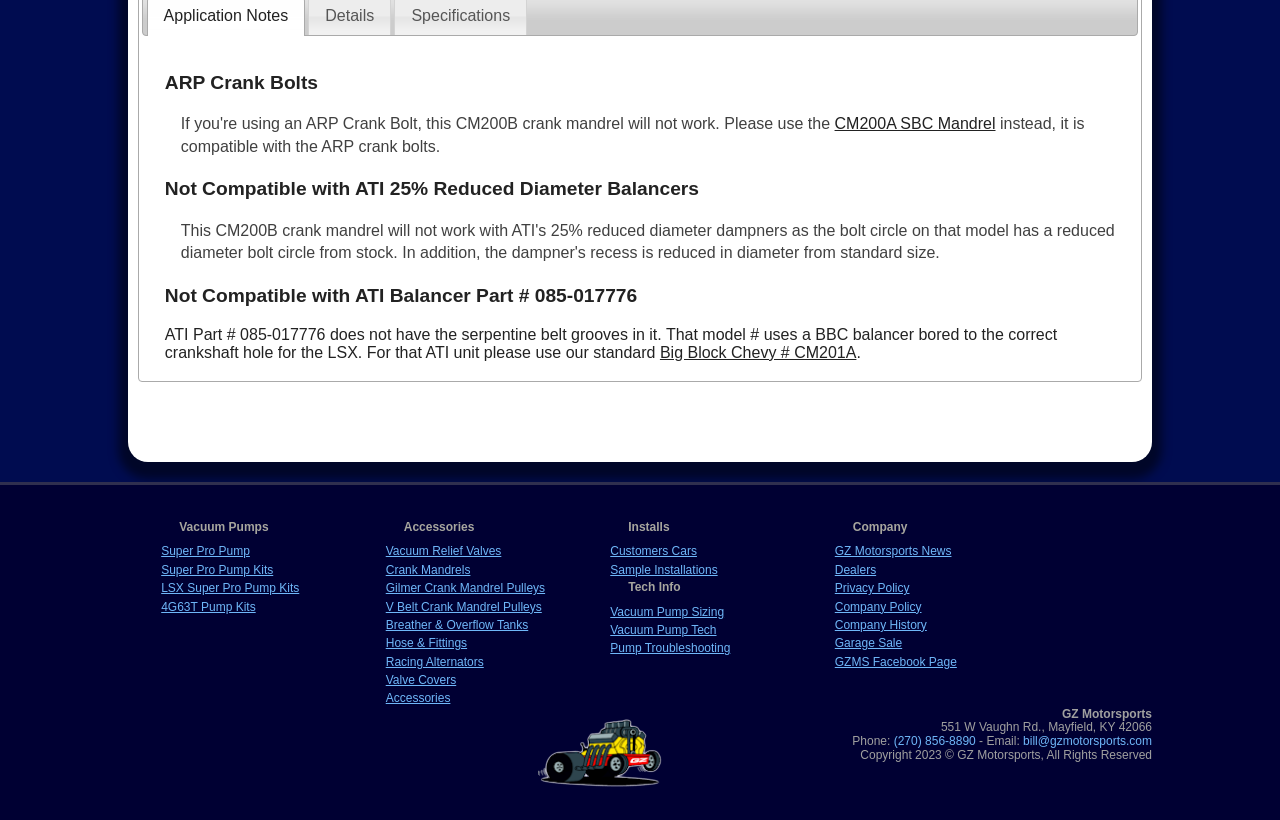Provide the bounding box coordinates of the HTML element described by the text: "LSX Super Pro Pump Kits". The coordinates should be in the format [left, top, right, bottom] with values between 0 and 1.

[0.126, 0.709, 0.234, 0.726]